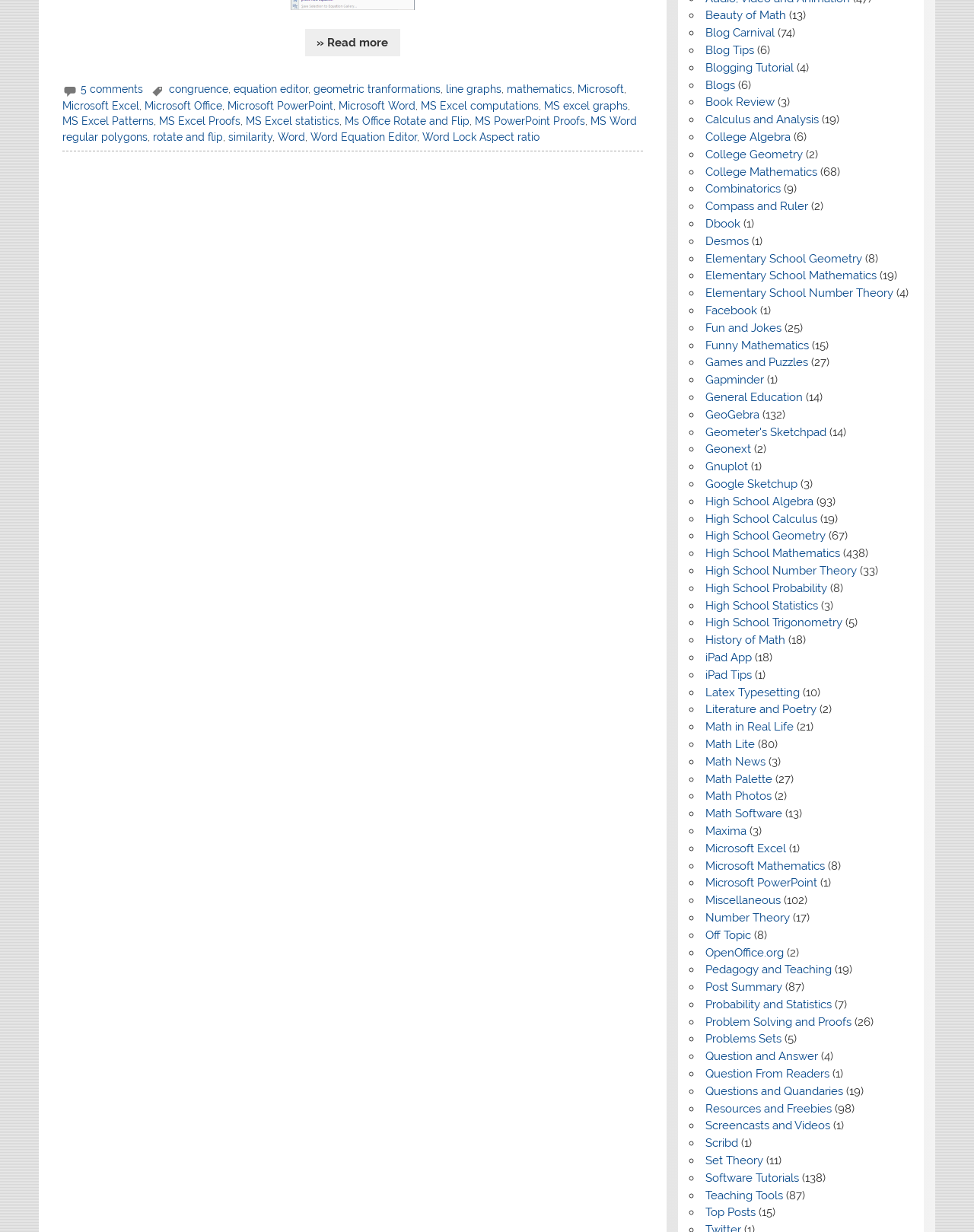Determine the bounding box coordinates of the region that needs to be clicked to achieve the task: "Check out 'MS Excel computations'".

[0.432, 0.081, 0.553, 0.09]